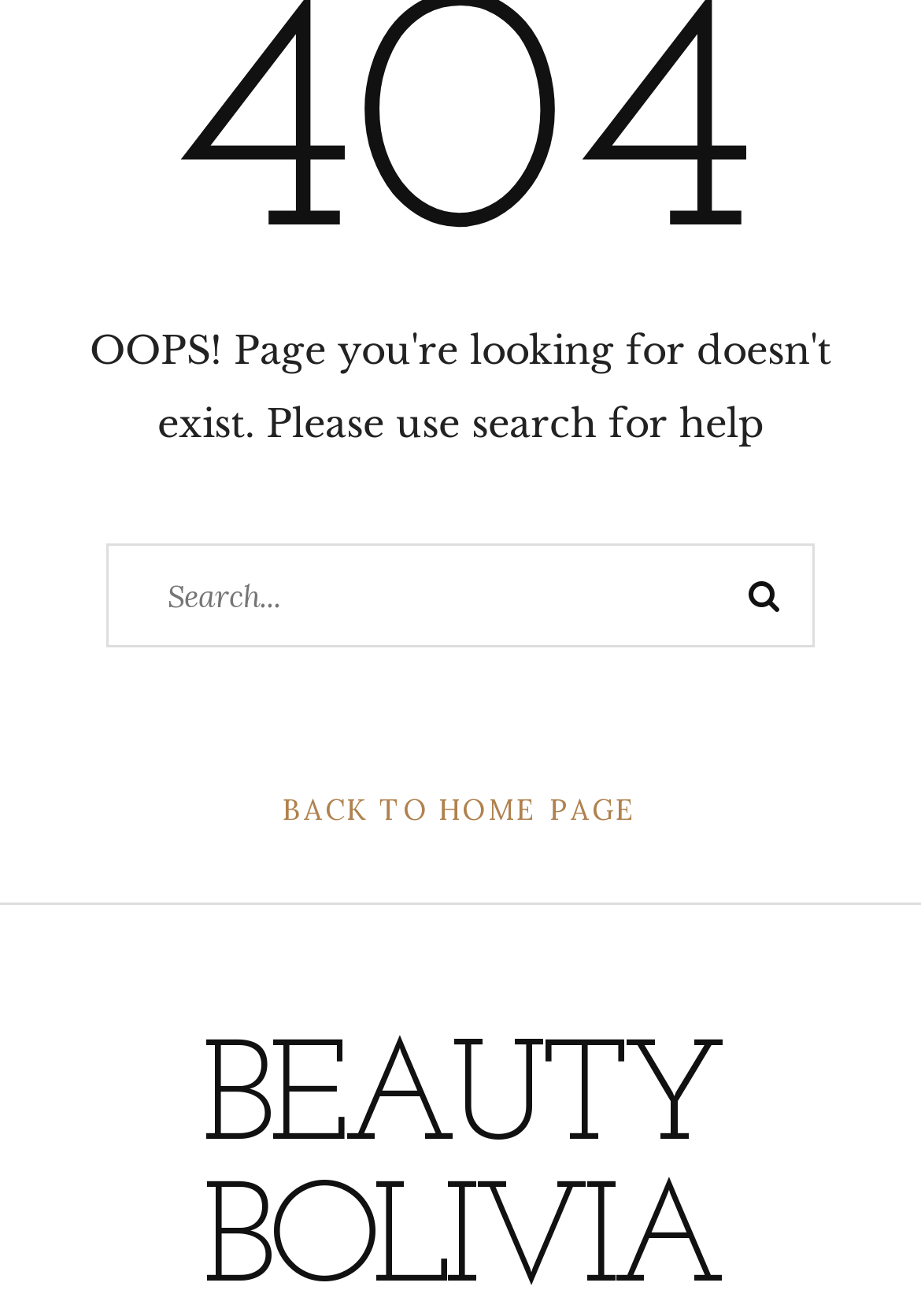Using the provided description: "parent_node: Search for: name="s" placeholder="Search..."", find the bounding box coordinates of the corresponding UI element. The output should be four float numbers between 0 and 1, in the format [left, top, right, bottom].

[0.115, 0.412, 0.885, 0.491]